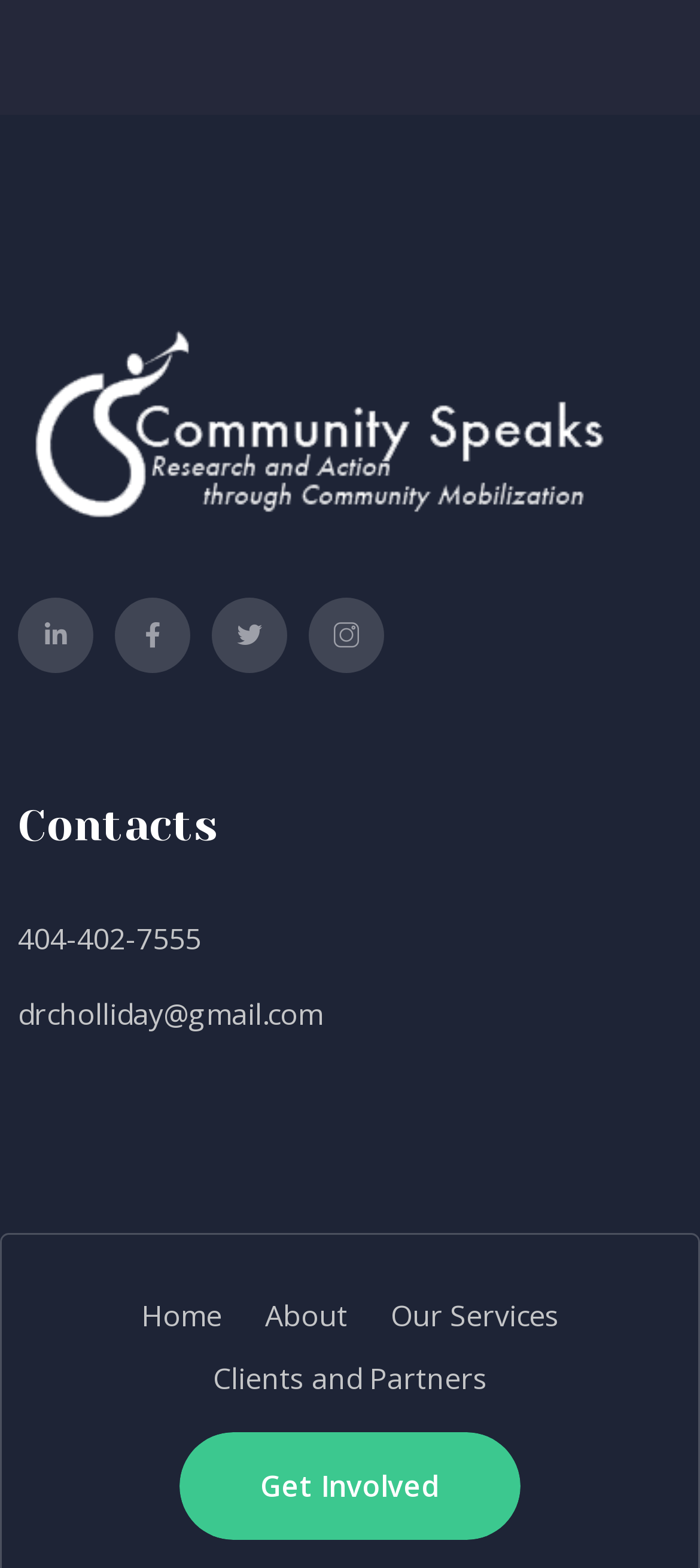Find the bounding box coordinates of the element I should click to carry out the following instruction: "Go to home page".

[0.201, 0.826, 0.317, 0.851]